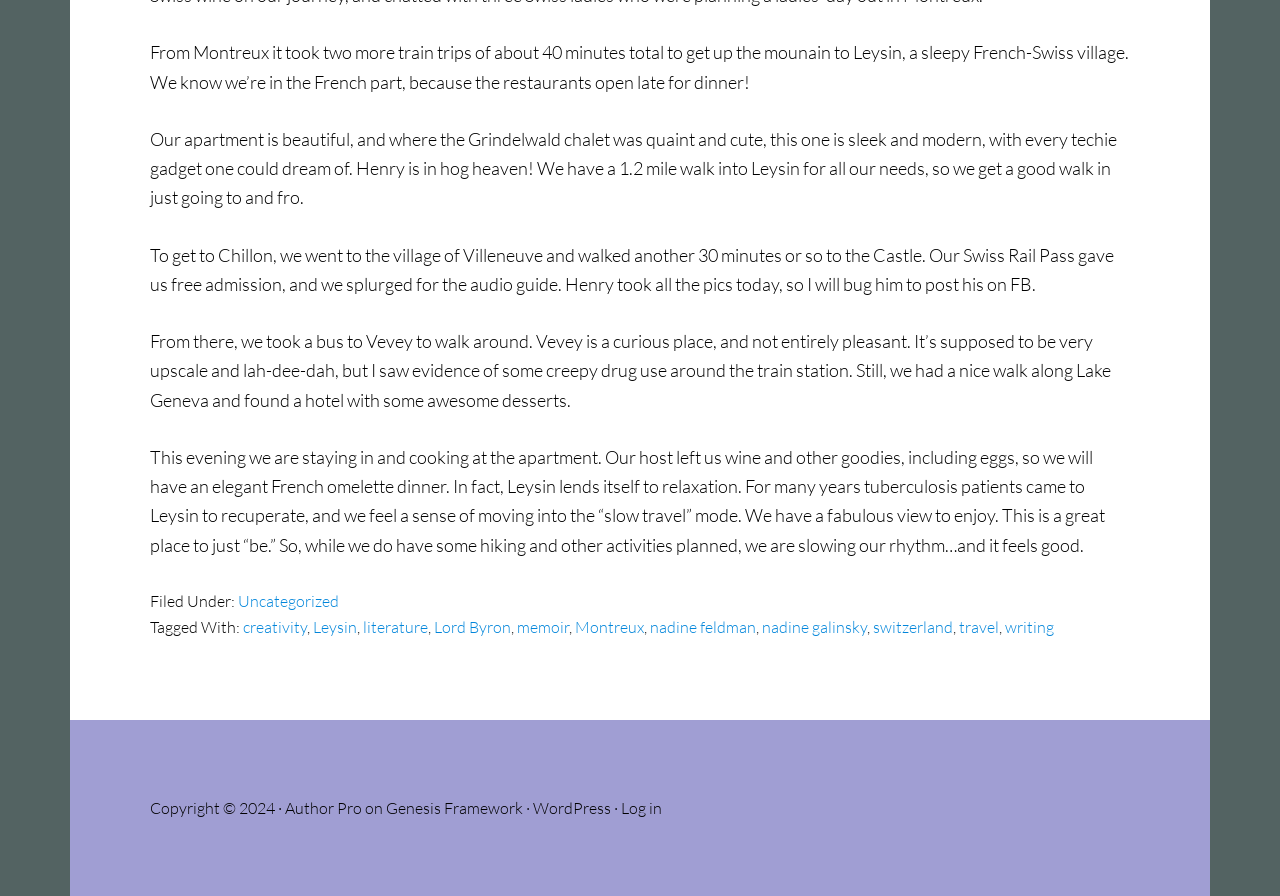Please identify the bounding box coordinates of the element that needs to be clicked to perform the following instruction: "Click on the 'Author Pro' link".

[0.223, 0.891, 0.283, 0.913]